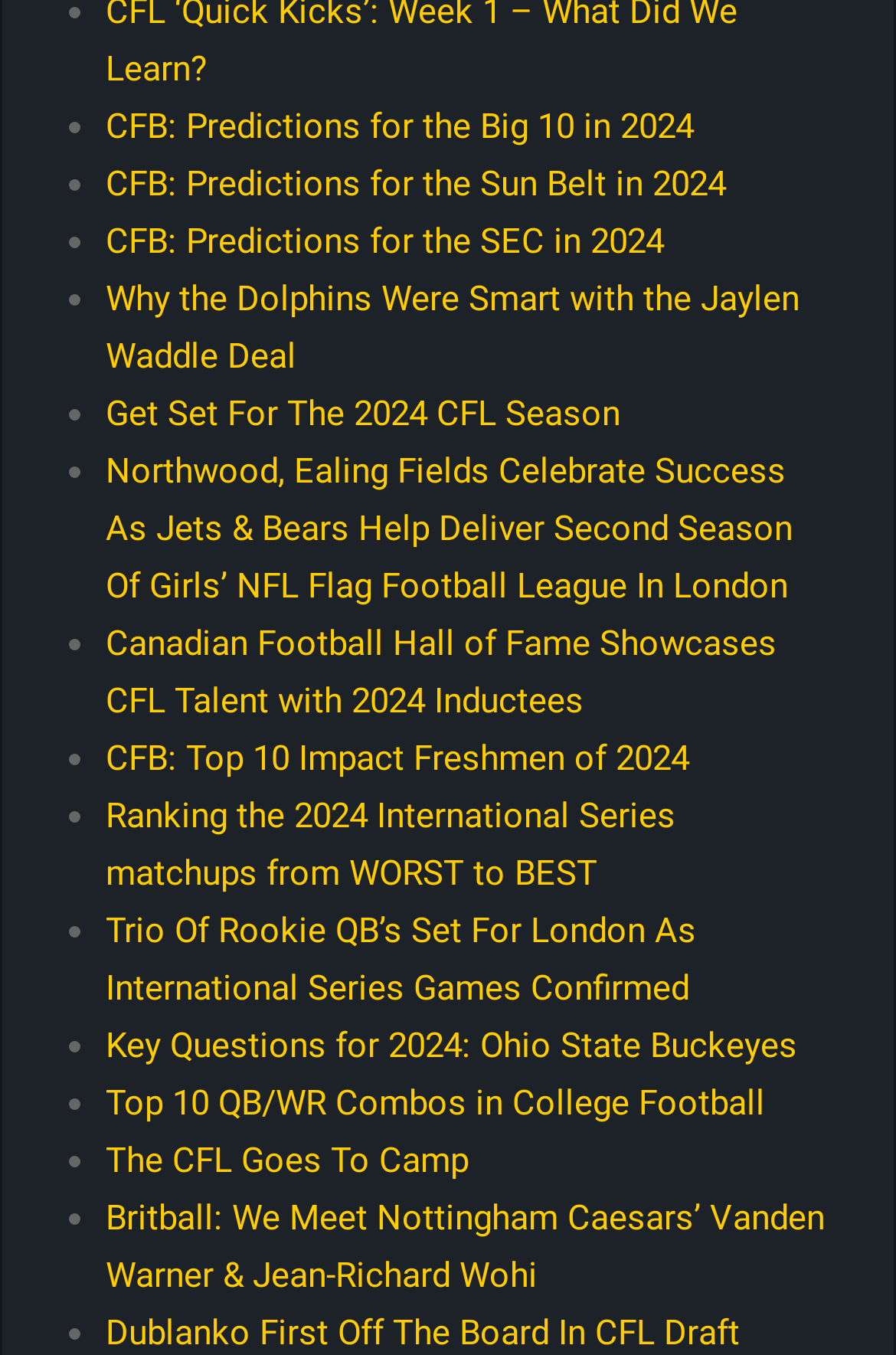Find and specify the bounding box coordinates that correspond to the clickable region for the instruction: "View the top 10 impact freshmen of 2024".

[0.118, 0.545, 0.769, 0.575]